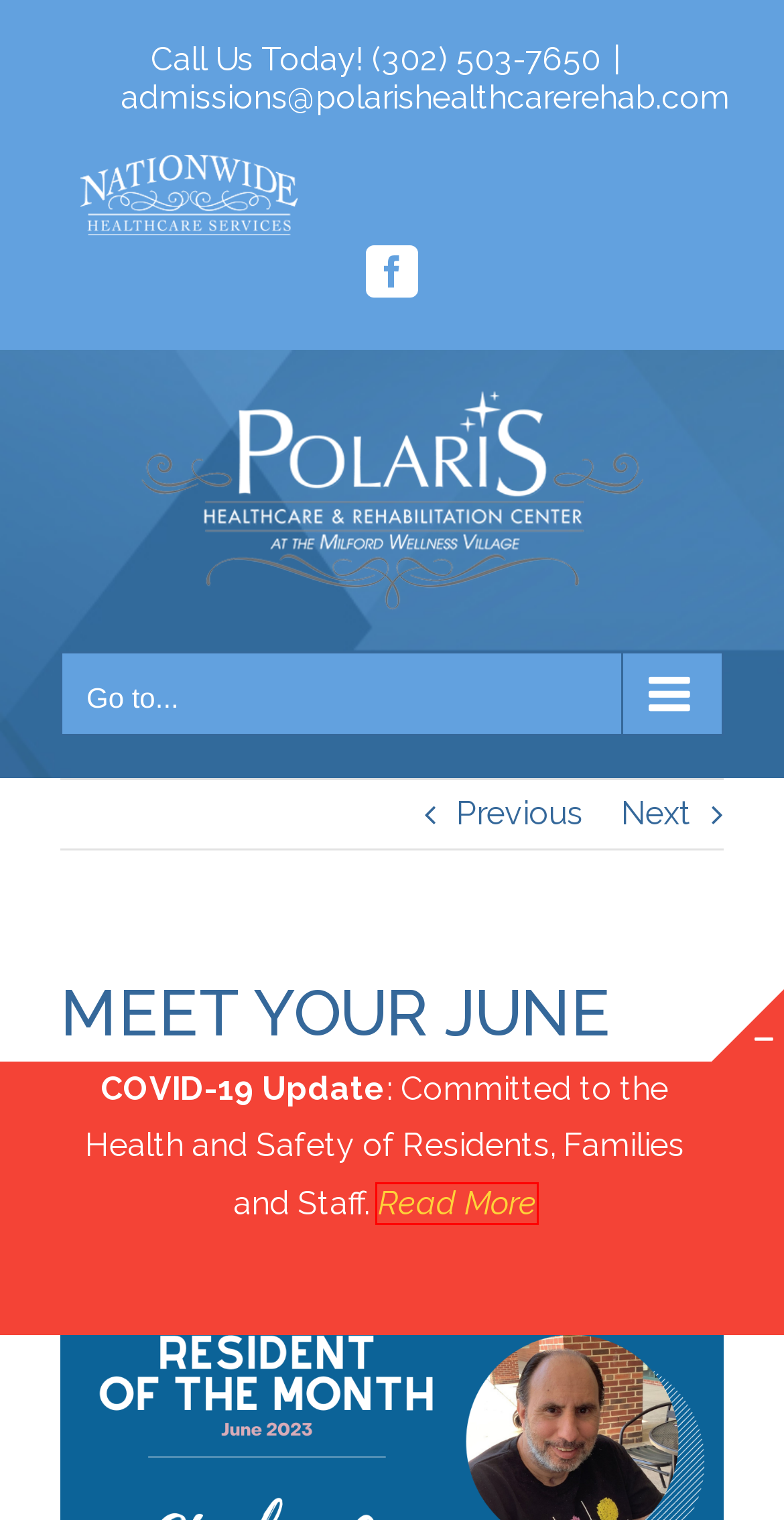Given a screenshot of a webpage with a red bounding box around an element, choose the most appropriate webpage description for the new page displayed after clicking the element within the bounding box. Here are the candidates:
A. VK | 登录
B. About Polaris Healthcare & Rehabilitation Center – Polaris Healthcare & Rehabilitation Center
C. Bei XING anmelden
D. news – Polaris Healthcare & Rehabilitation Center
E. COVID-19 Updates – Polaris Healthcare & Rehabilitation Center
F. Polaris Healthcare & Rehabilitation Center – A Facility of Nationwide Health Care Services
G. Meet Your July Resident of the Month – Polaris Healthcare & Rehabilitation Center
H. Meet Our May Resident of the Month – Polaris Healthcare & Rehabilitation Center

E